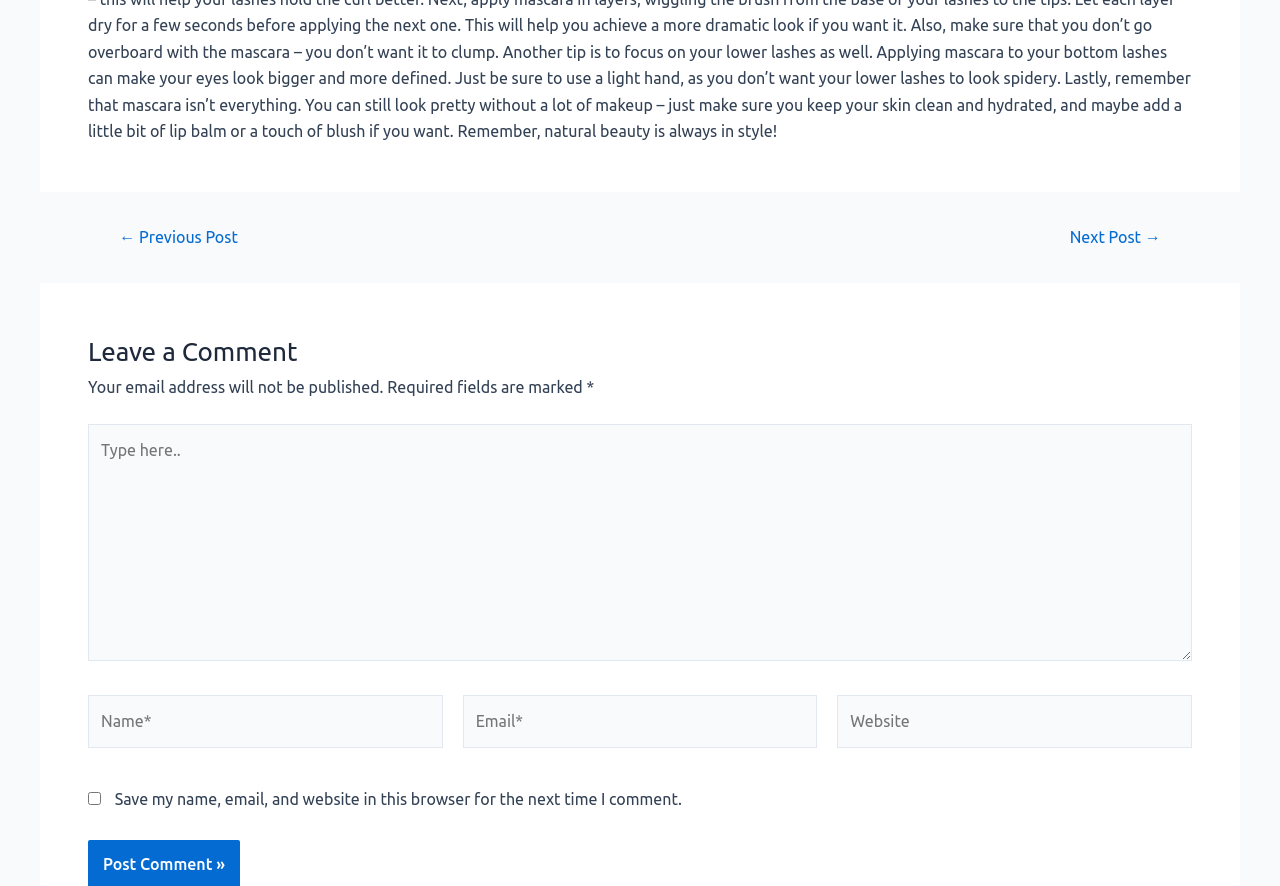Look at the image and give a detailed response to the following question: What is the text above the 'Name' field?

The text above the 'Name' field is 'Name*', indicating that it is a required field.